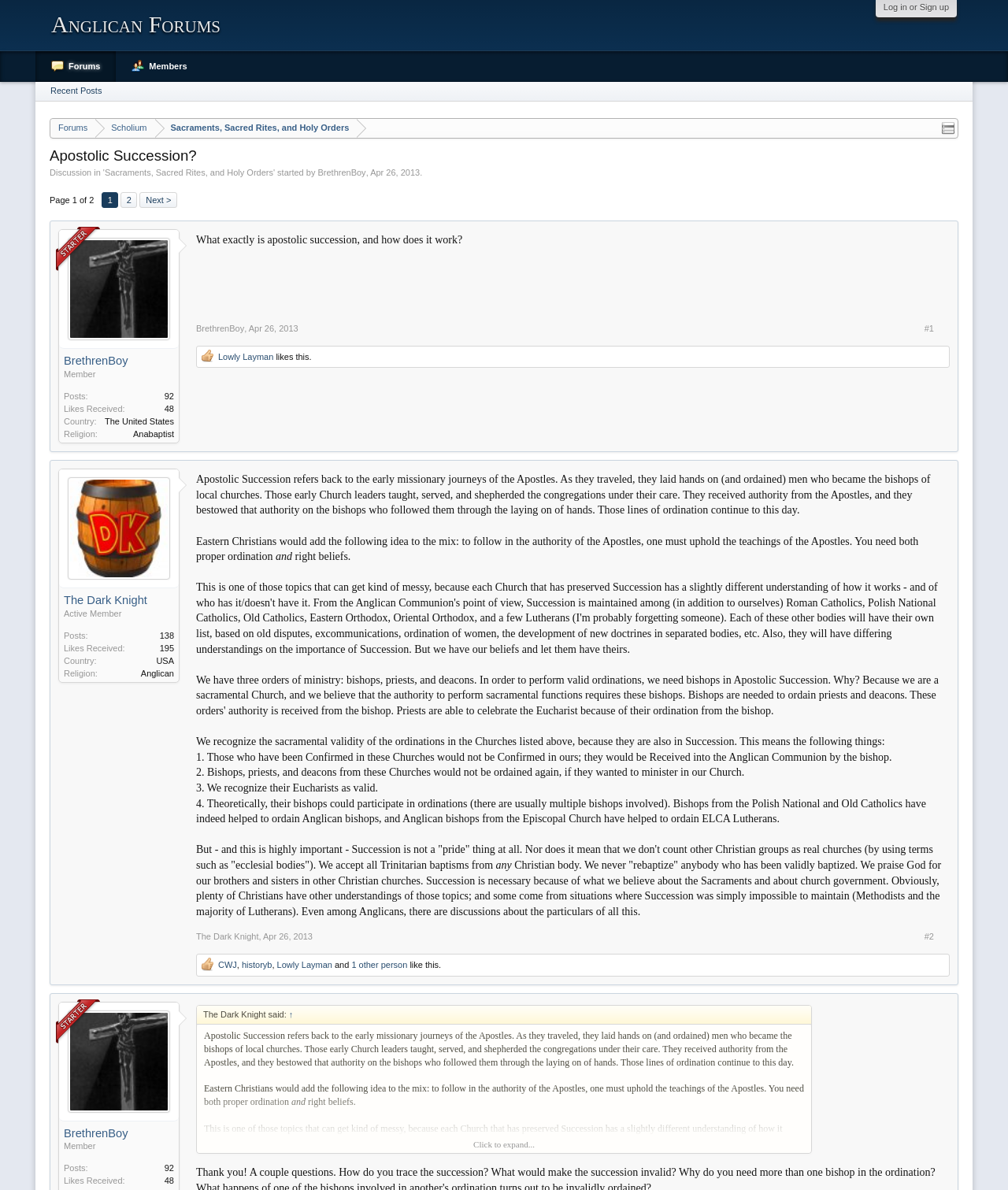Utilize the information from the image to answer the question in detail:
How many likes has BrethrenBoy received?

I found the user profile of BrethrenBoy and looked for the 'Likes Received' field, which is listed as '48'.